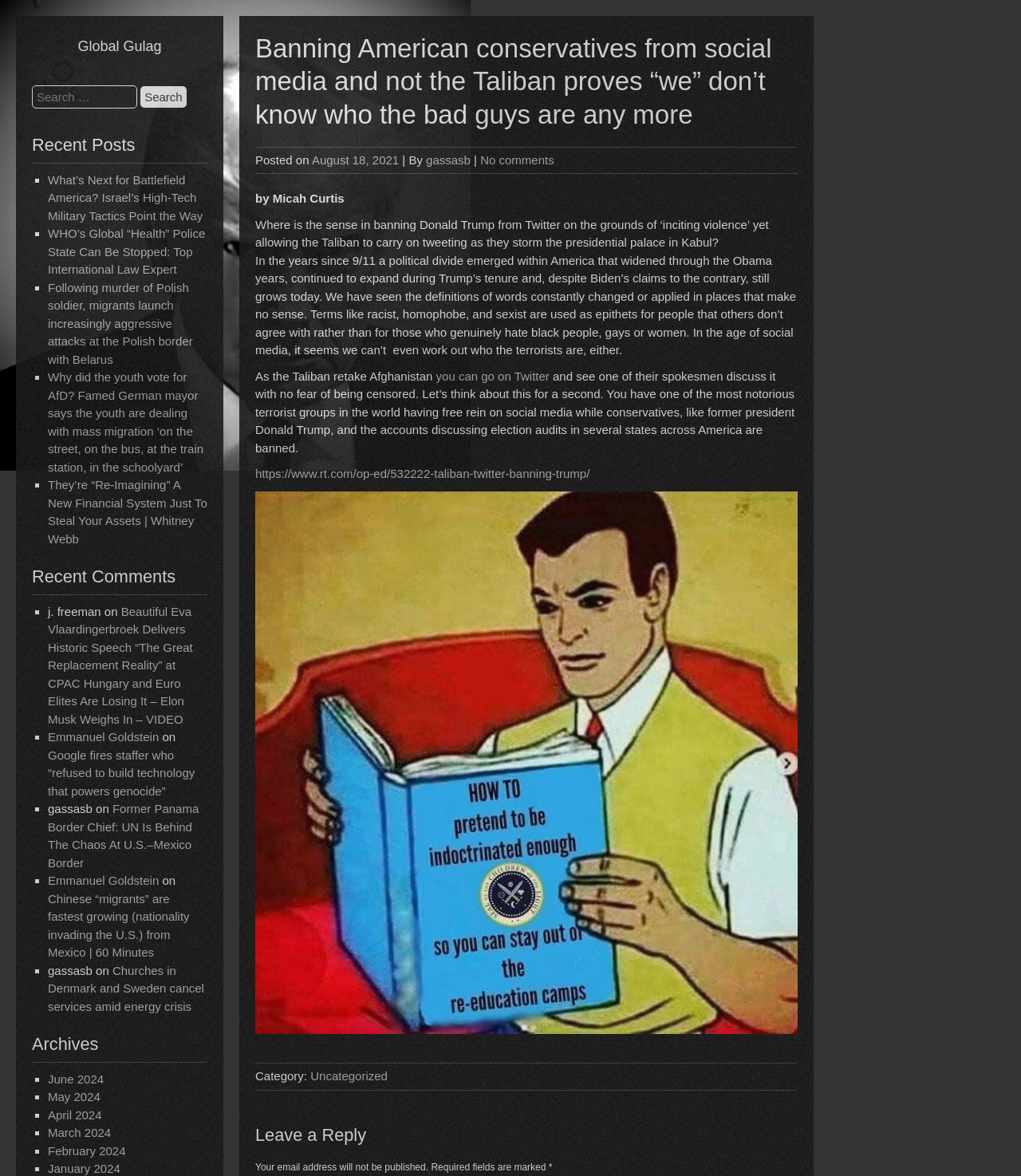Identify the bounding box coordinates for the element you need to click to achieve the following task: "Leave a reply". Provide the bounding box coordinates as four float numbers between 0 and 1, in the form [left, top, right, bottom].

[0.25, 0.954, 0.781, 0.977]